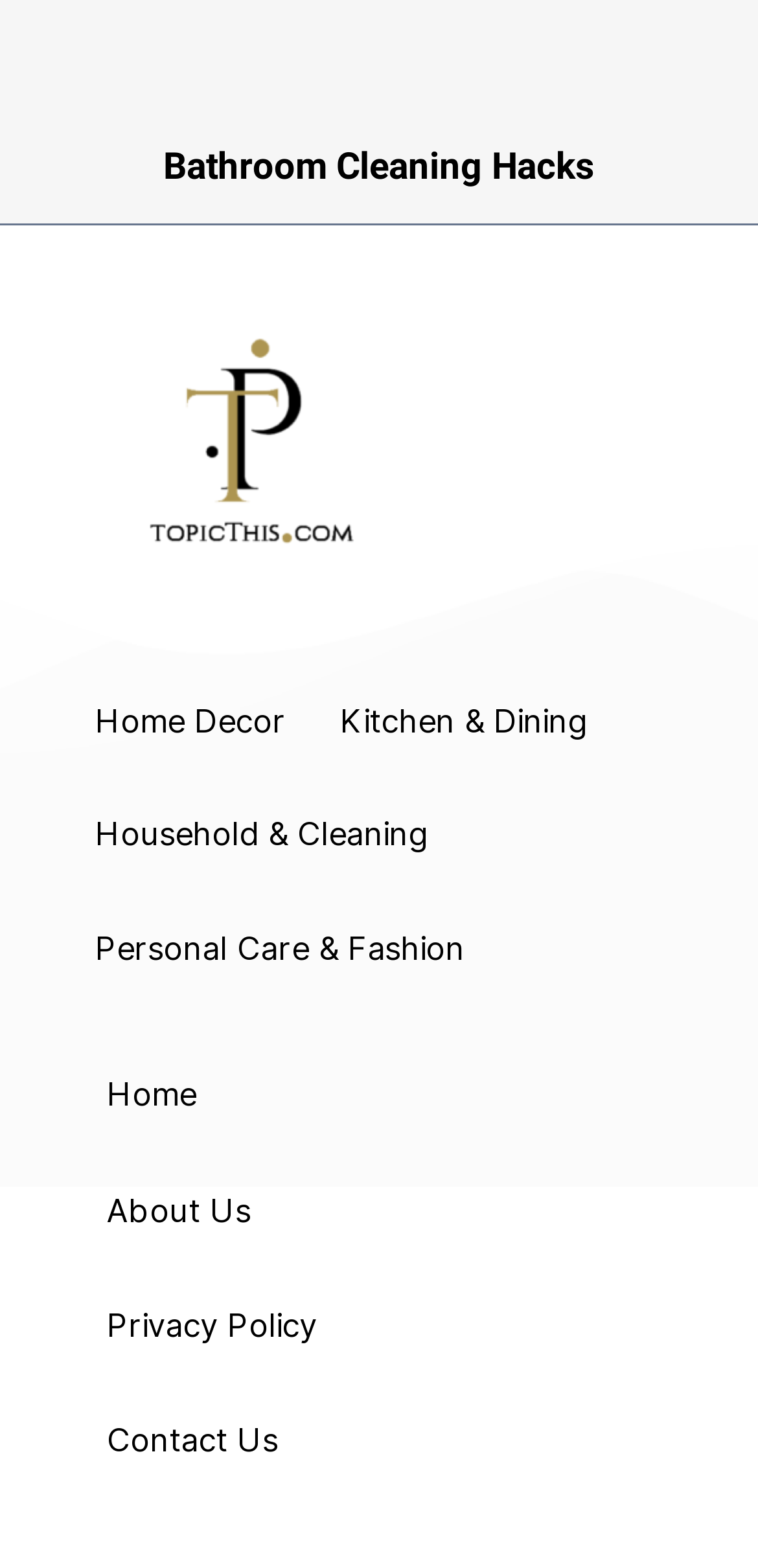Consider the image and give a detailed and elaborate answer to the question: 
How many links are there at the bottom of the page?

There are 4 links at the bottom of the page, which are 'Home', 'About Us', 'Privacy Policy', and 'Contact Us'.